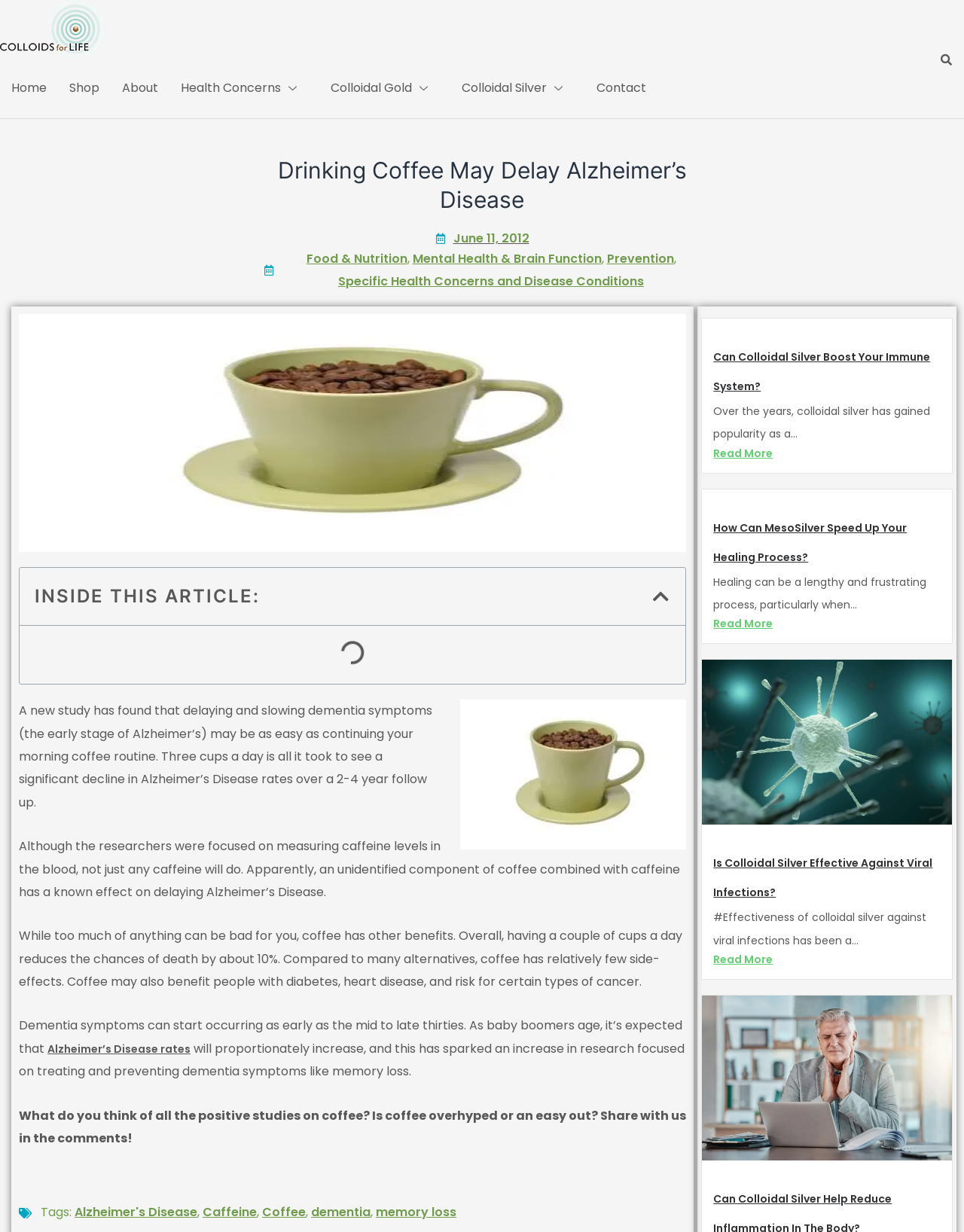Please analyze the image and provide a thorough answer to the question:
What is the author of the article?

I looked at the article content and did not find any information about the author of the article.